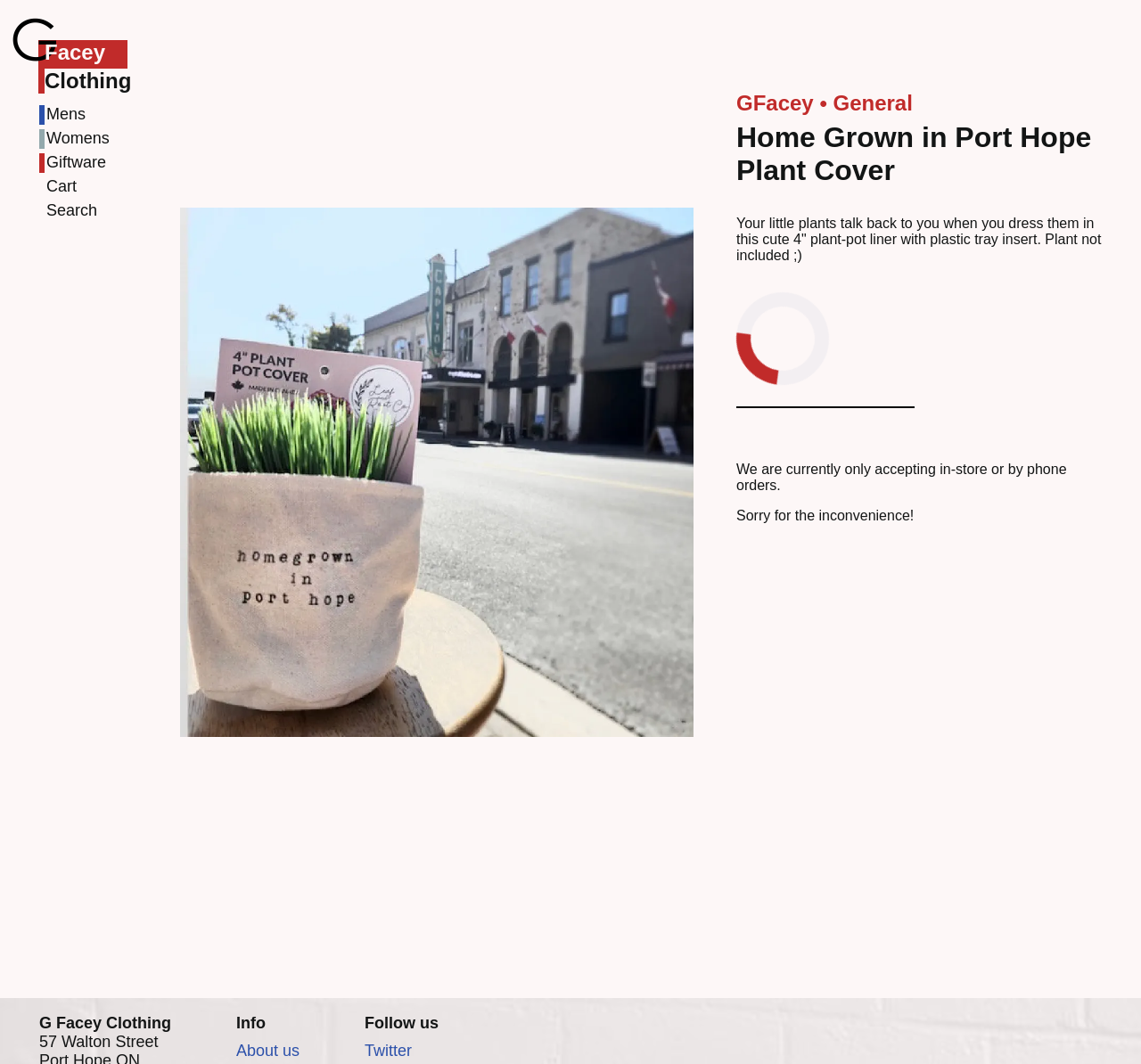What is the brand name of the clothing?
Offer a detailed and exhaustive answer to the question.

I determined the brand name by looking at the top-left corner of the webpage, where I found the logo 'G' and the text 'G Facey Clothing' next to it, indicating that G Facey is the brand name.